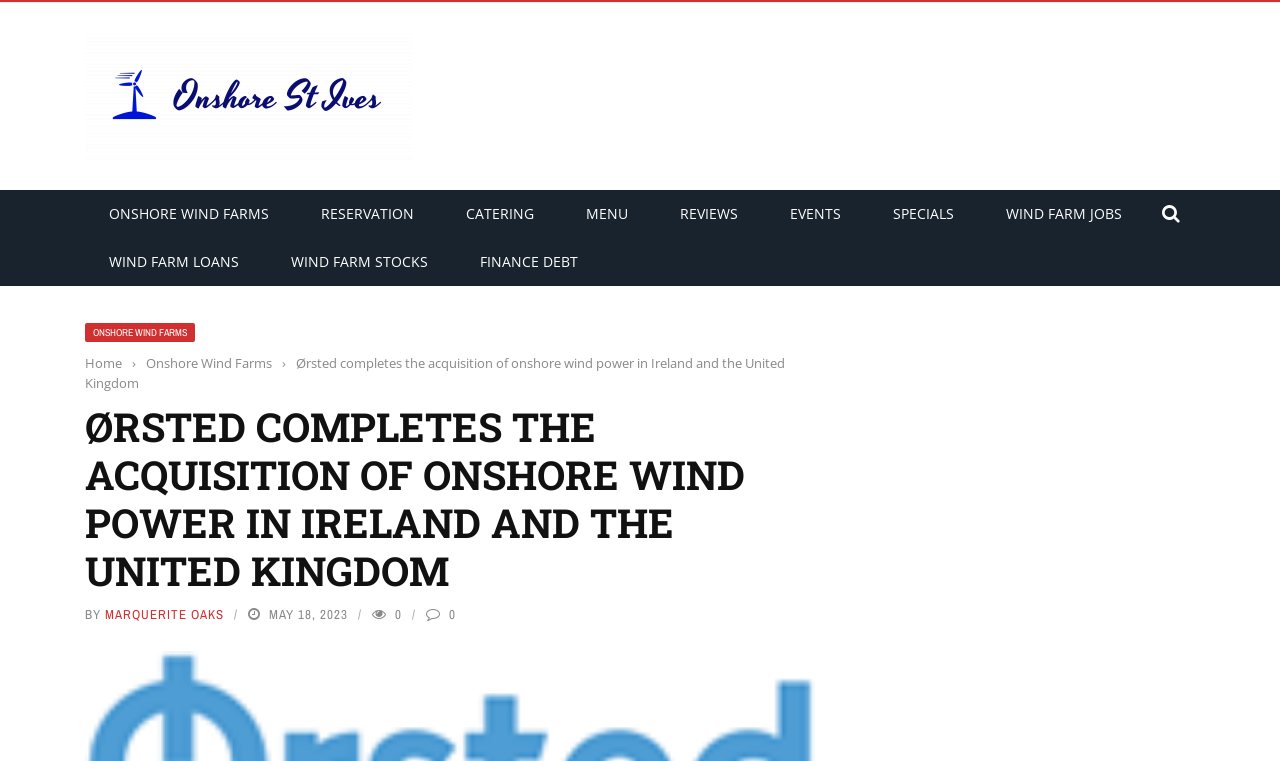Please identify the bounding box coordinates of the clickable element to fulfill the following instruction: "View Reviews". The coordinates should be four float numbers between 0 and 1, i.e., [left, top, right, bottom].

[0.512, 0.268, 0.595, 0.293]